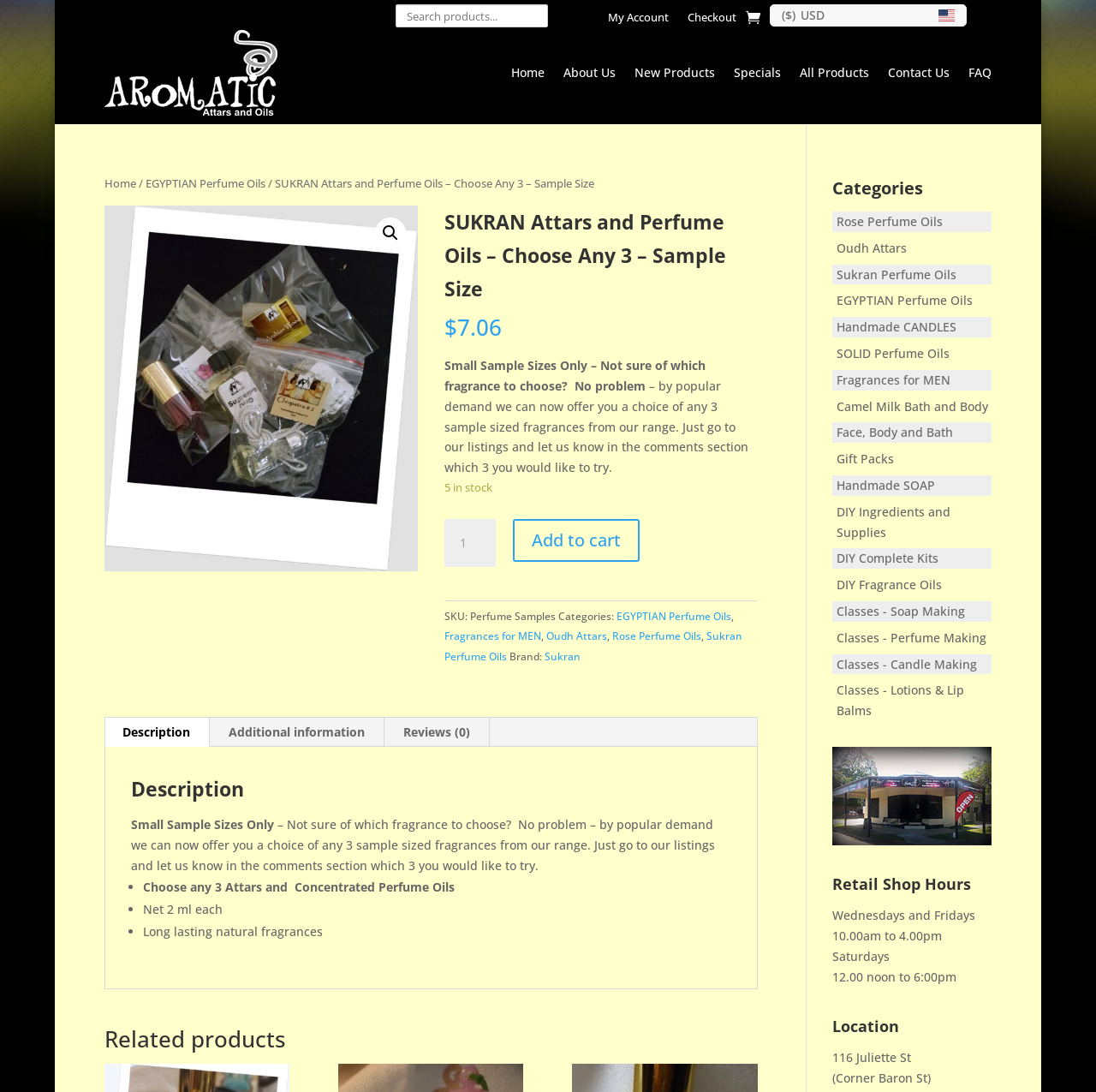Find the bounding box coordinates of the clickable area that will achieve the following instruction: "View product description".

[0.094, 0.657, 0.19, 0.684]